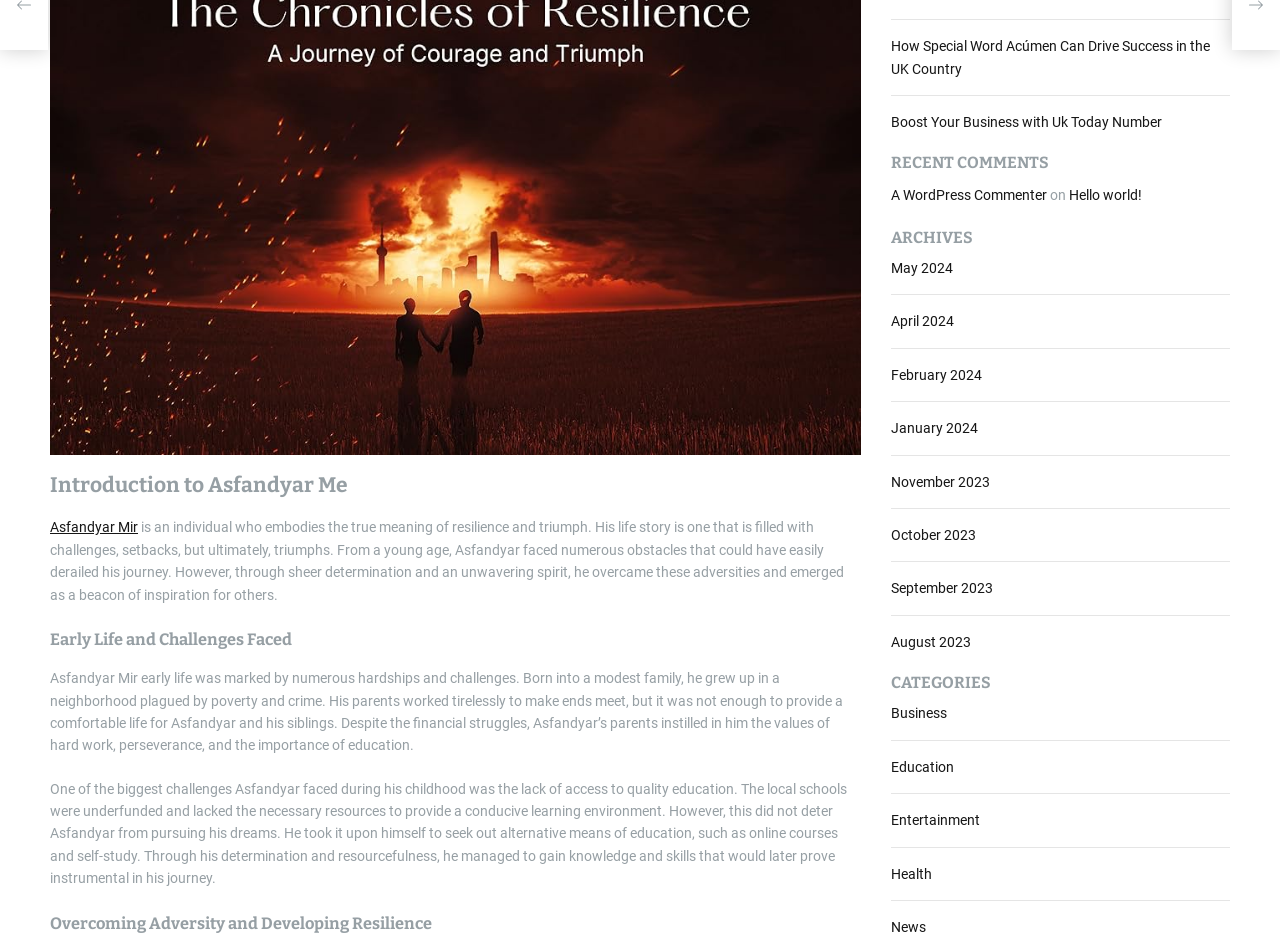From the webpage screenshot, predict the bounding box of the UI element that matches this description: "August 2023".

[0.696, 0.668, 0.759, 0.685]